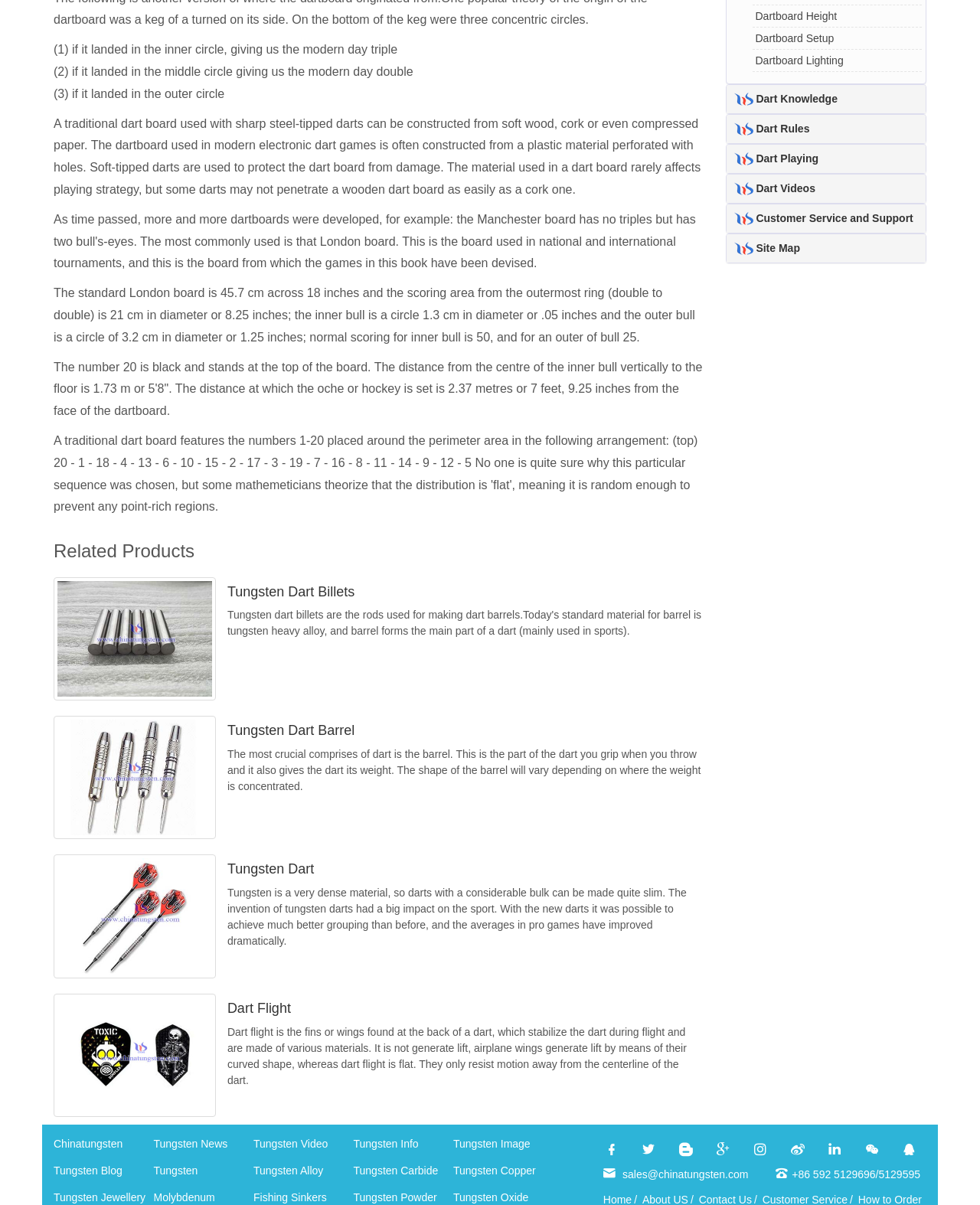Identify the bounding box for the described UI element: "Customer Service and Support".

[0.771, 0.176, 0.932, 0.186]